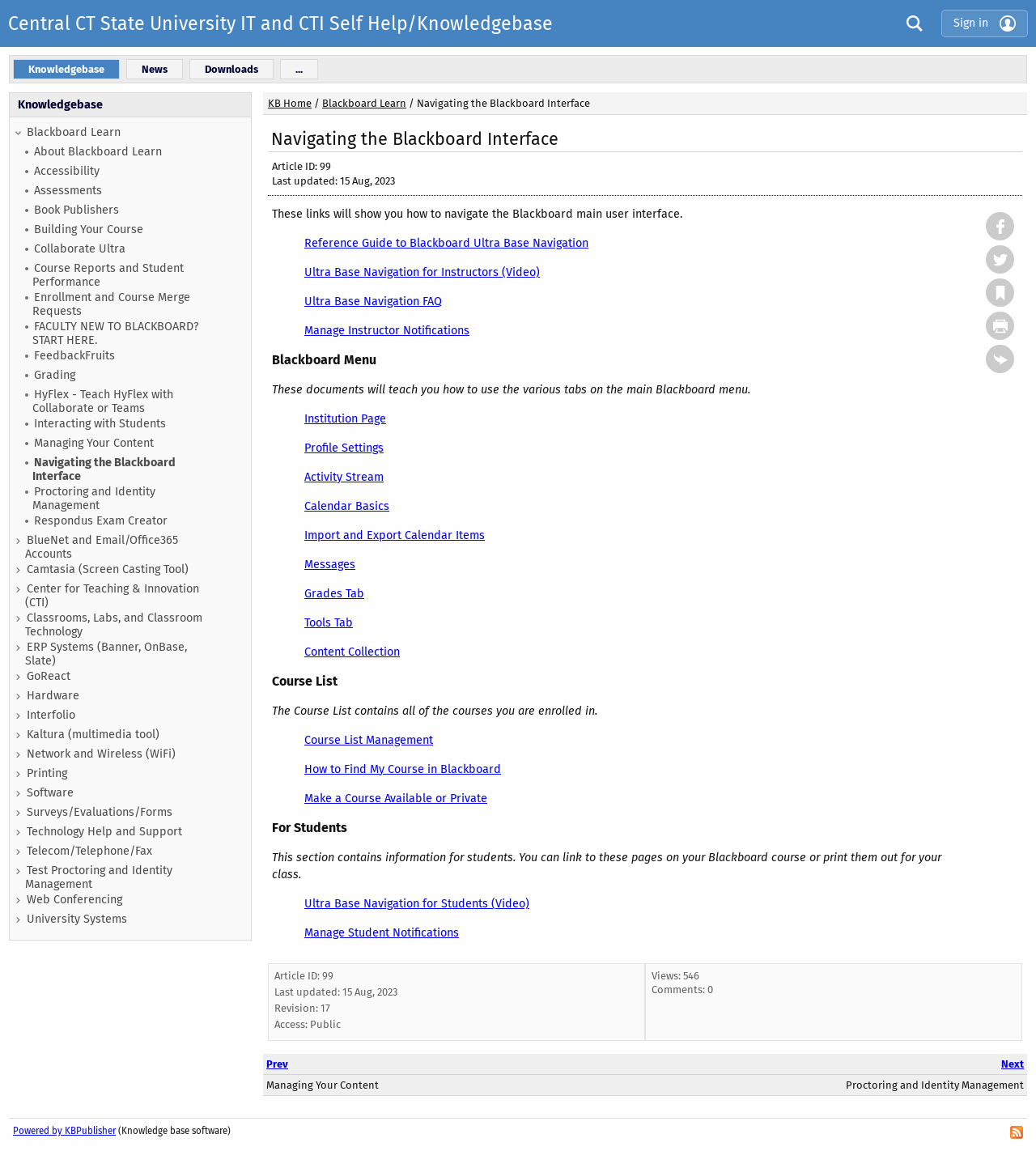Please determine the bounding box coordinates of the element's region to click in order to carry out the following instruction: "Click on the 'Navigating the Blackboard Interface' link". The coordinates should be four float numbers between 0 and 1, i.e., [left, top, right, bottom].

[0.031, 0.395, 0.17, 0.421]